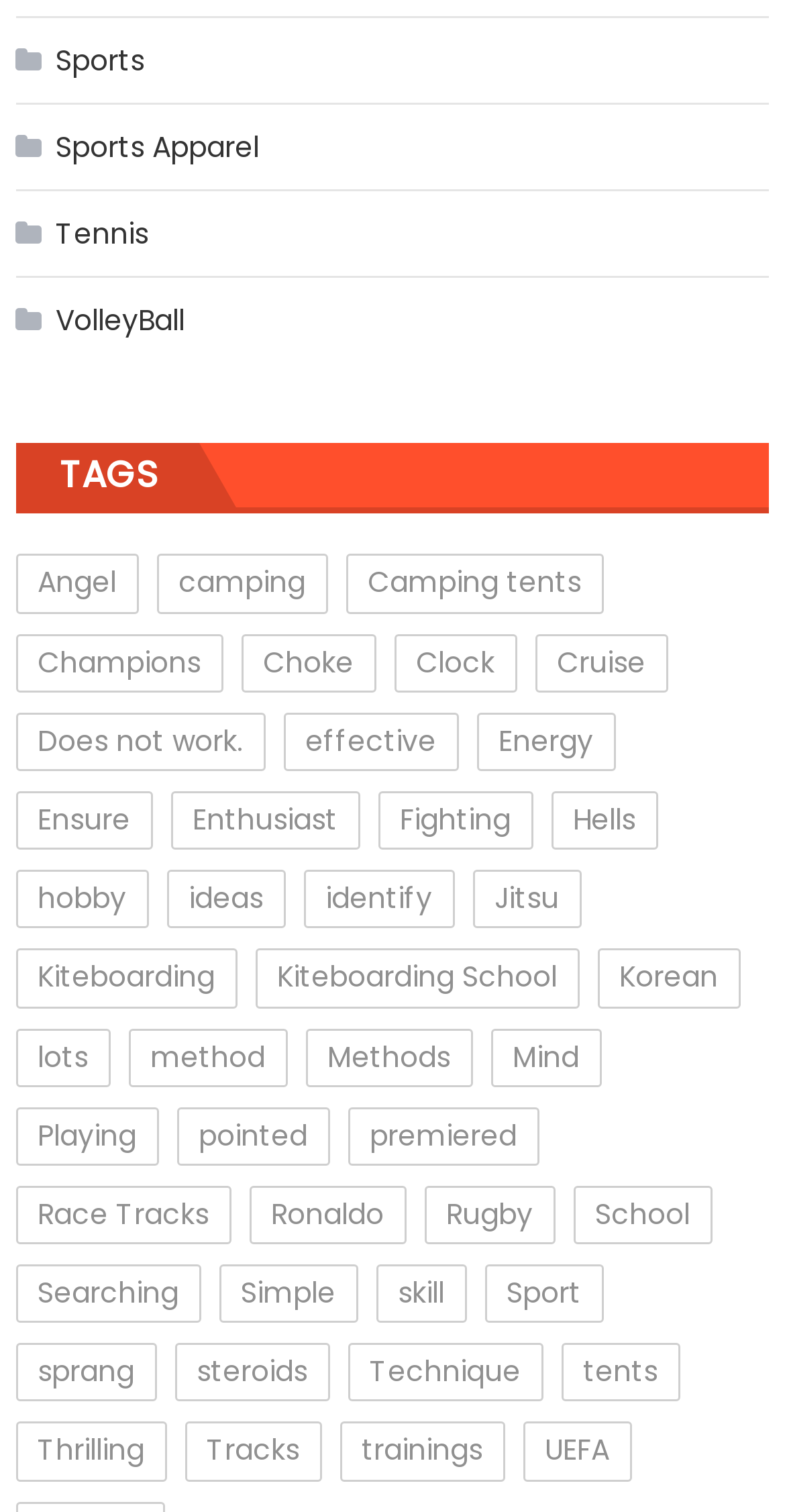From the webpage screenshot, identify the region described by Does not work.. Provide the bounding box coordinates as (top-left x, top-left y, bottom-right x, bottom-right y), with each value being a floating point number between 0 and 1.

[0.02, 0.471, 0.338, 0.51]